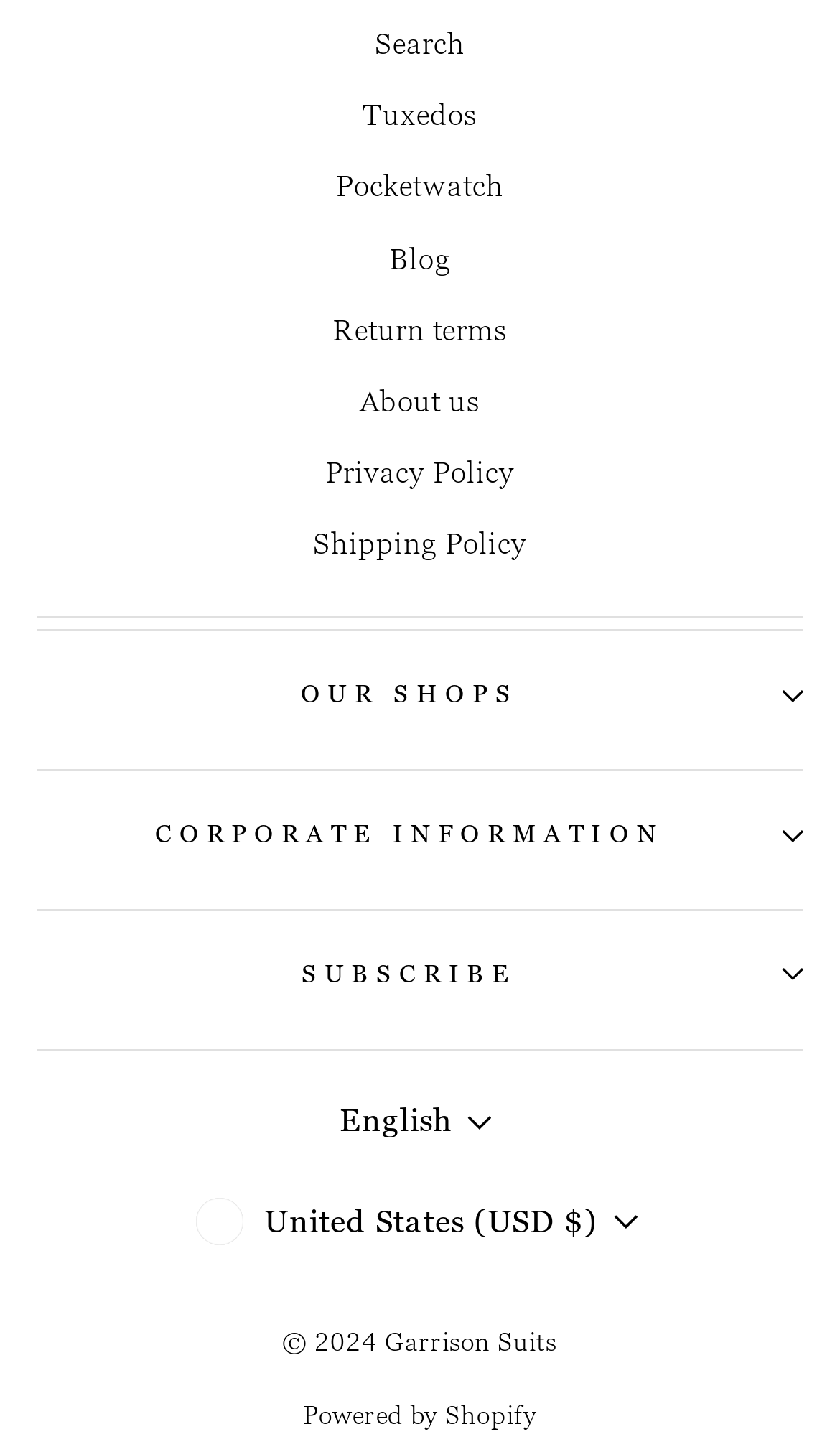Please specify the bounding box coordinates for the clickable region that will help you carry out the instruction: "Change the language".

[0.389, 0.753, 0.611, 0.792]